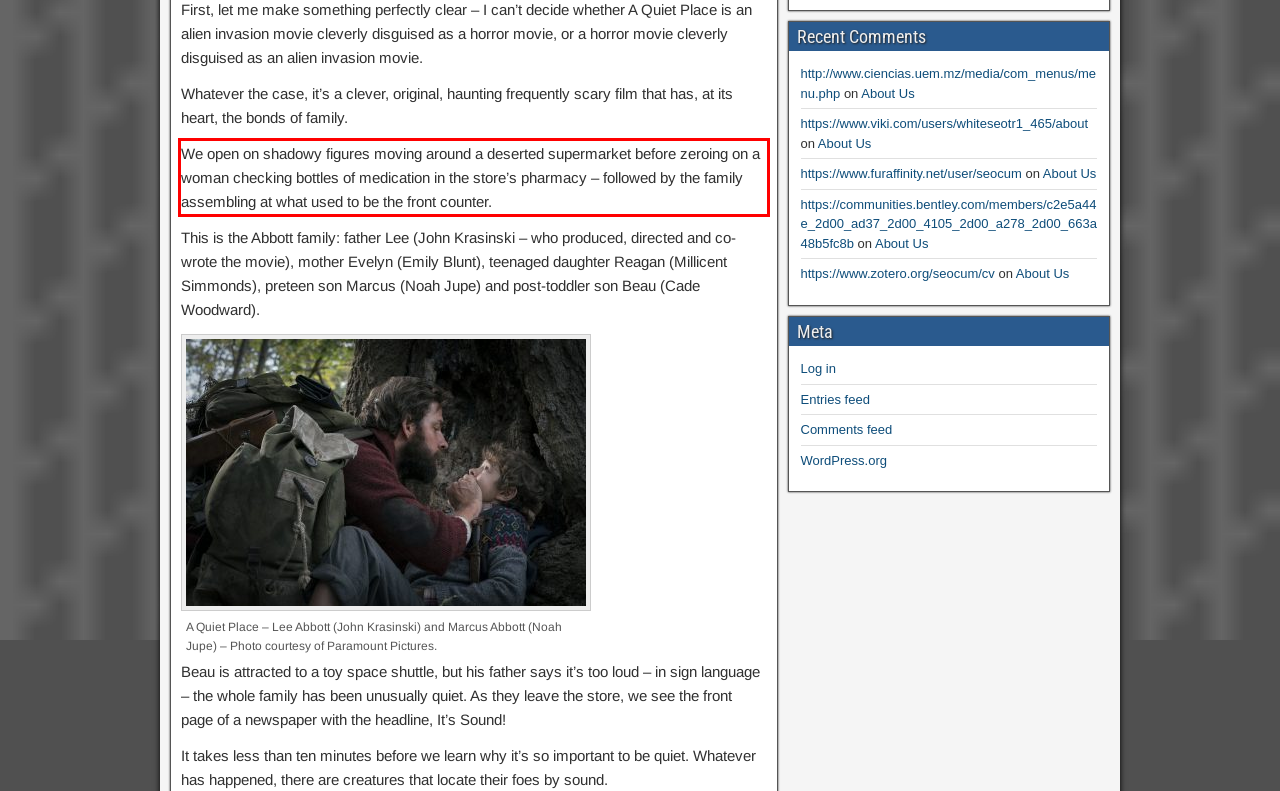Given the screenshot of the webpage, identify the red bounding box, and recognize the text content inside that red bounding box.

We open on shadowy figures moving around a deserted supermarket before zeroing on a woman checking bottles of medication in the store’s pharmacy – followed by the family assembling at what used to be the front counter.